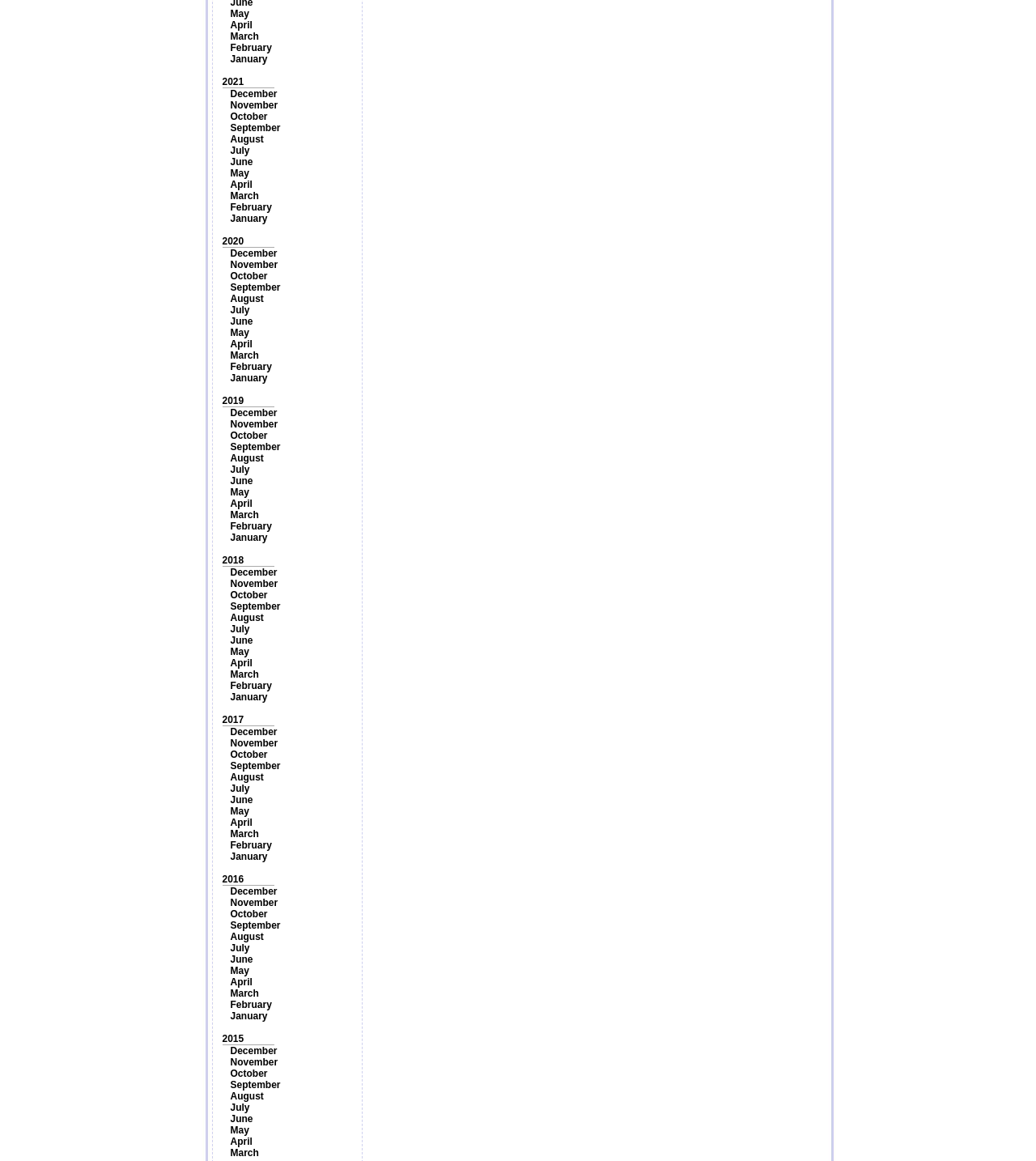Based on the element description November, identify the bounding box of the UI element in the given webpage screenshot. The coordinates should be in the format (top-left x, top-left y, bottom-right x, bottom-right y) and must be between 0 and 1.

[0.222, 0.498, 0.268, 0.508]